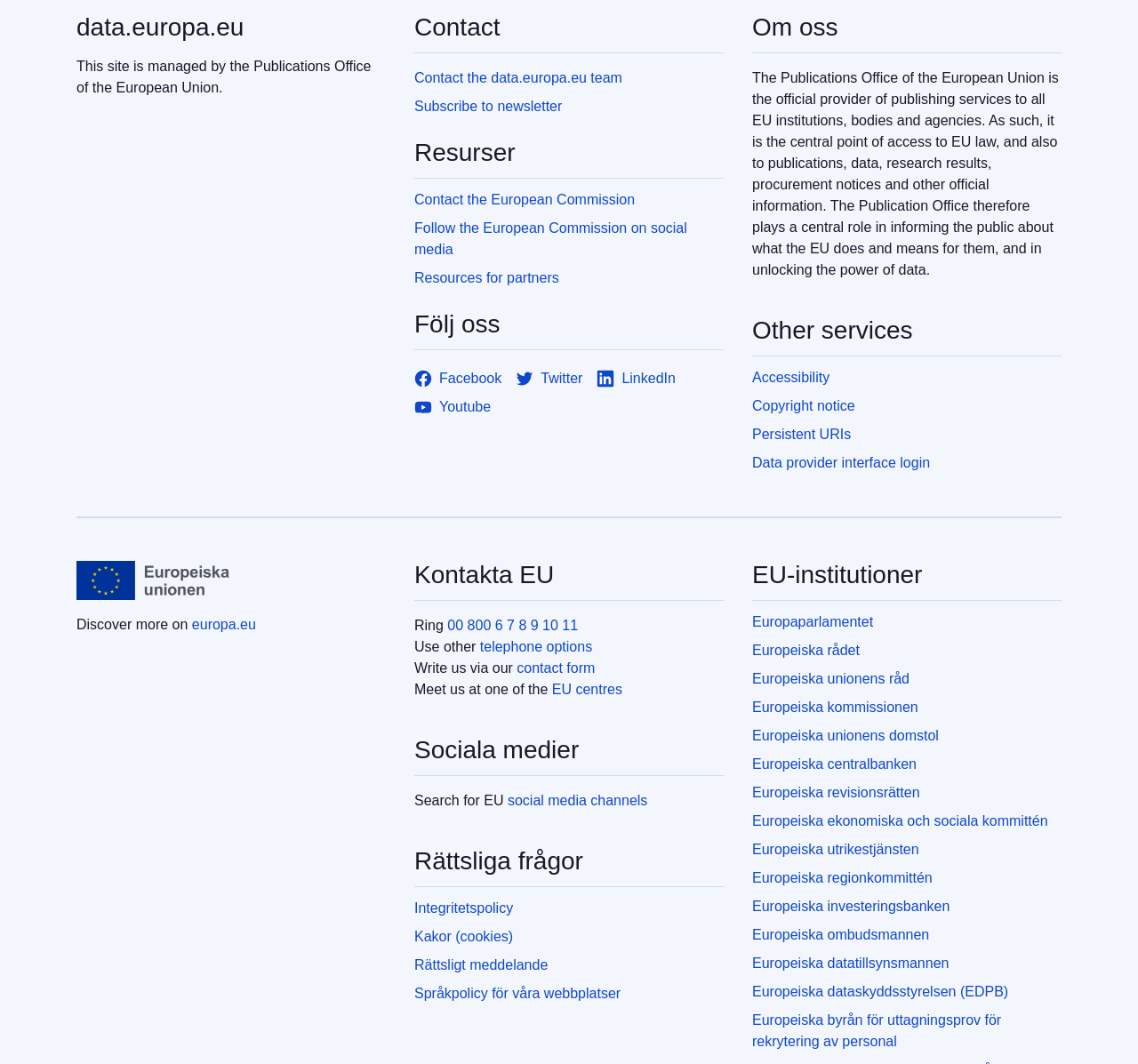What is the phone number to contact the EU?
Respond to the question with a single word or phrase according to the image.

00 800 6 7 8 9 10 11